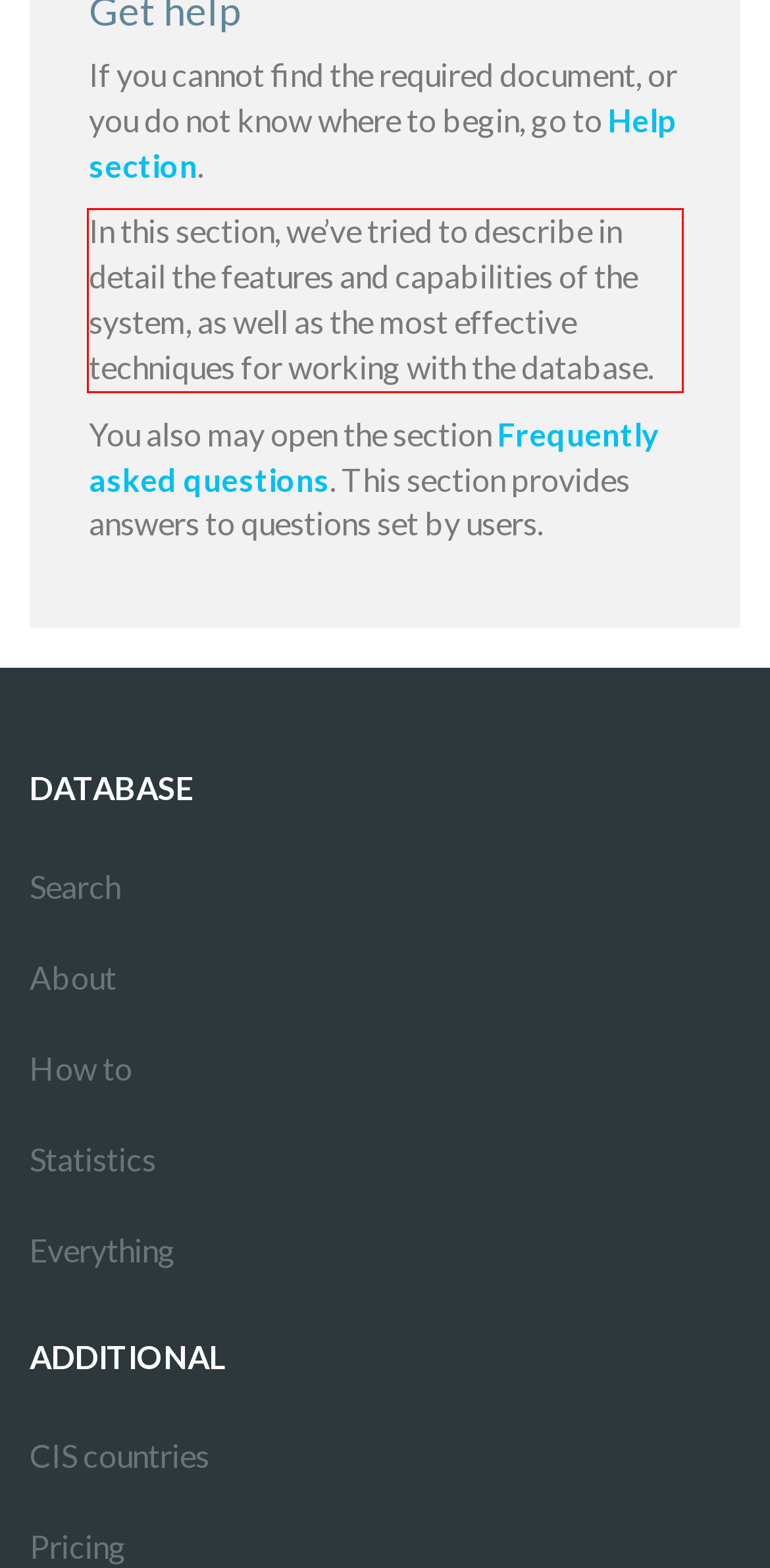Please examine the webpage screenshot and extract the text within the red bounding box using OCR.

In this section, we’ve tried to describe in detail the features and capabilities of the system, as well as the most effective techniques for working with the database.